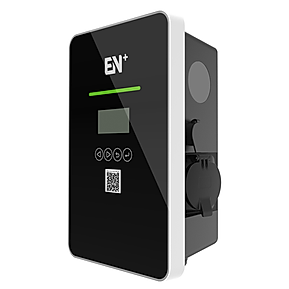What is the purpose of the QR code?
Analyze the image and deliver a detailed answer to the question.

The presence of a QR code on the electric vehicle charger suggests that it is compatible with mobile apps, allowing users to access additional features and functionality.